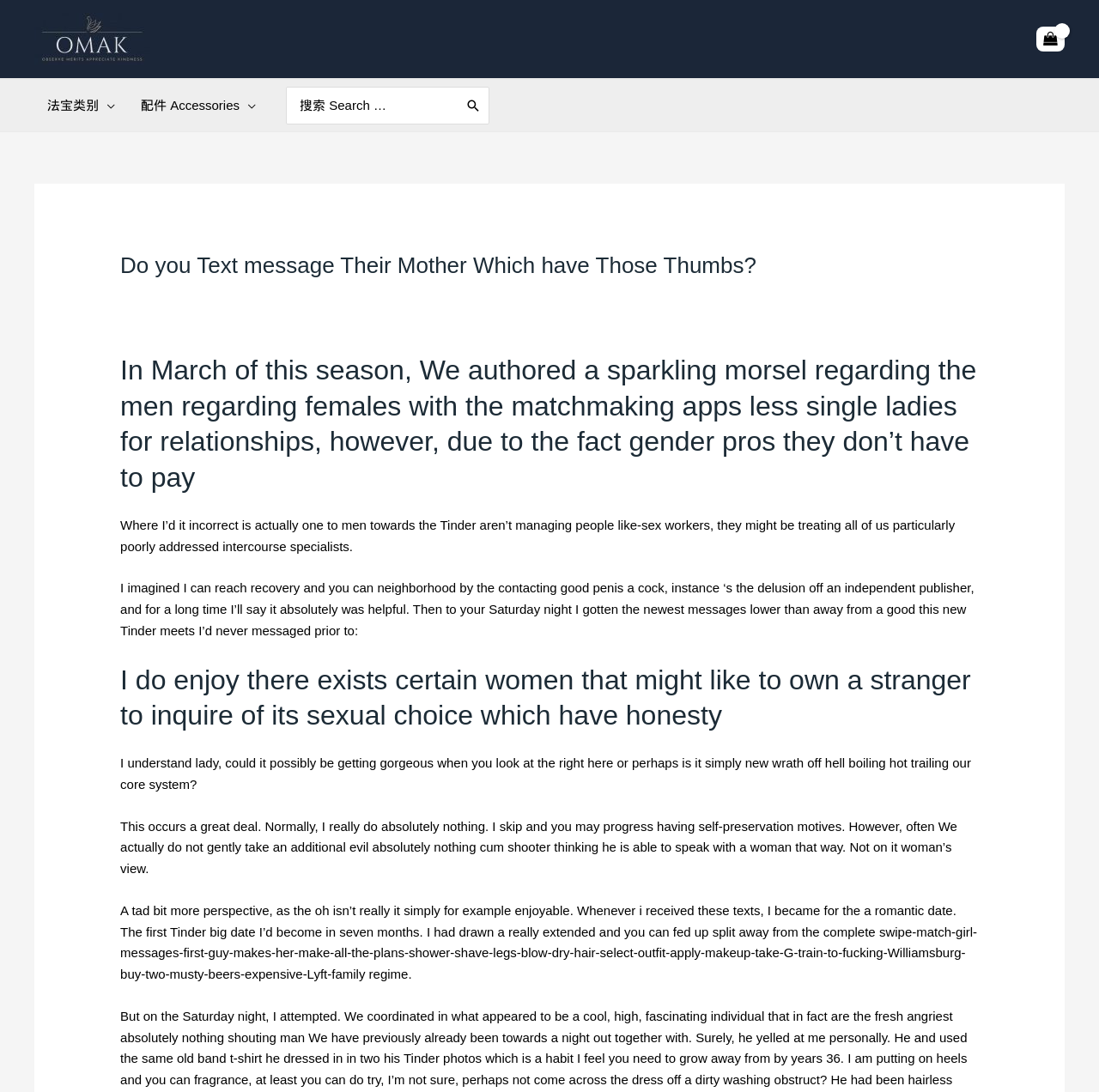Find the bounding box coordinates of the element to click in order to complete the given instruction: "Leave a comment."

[0.109, 0.265, 0.205, 0.279]